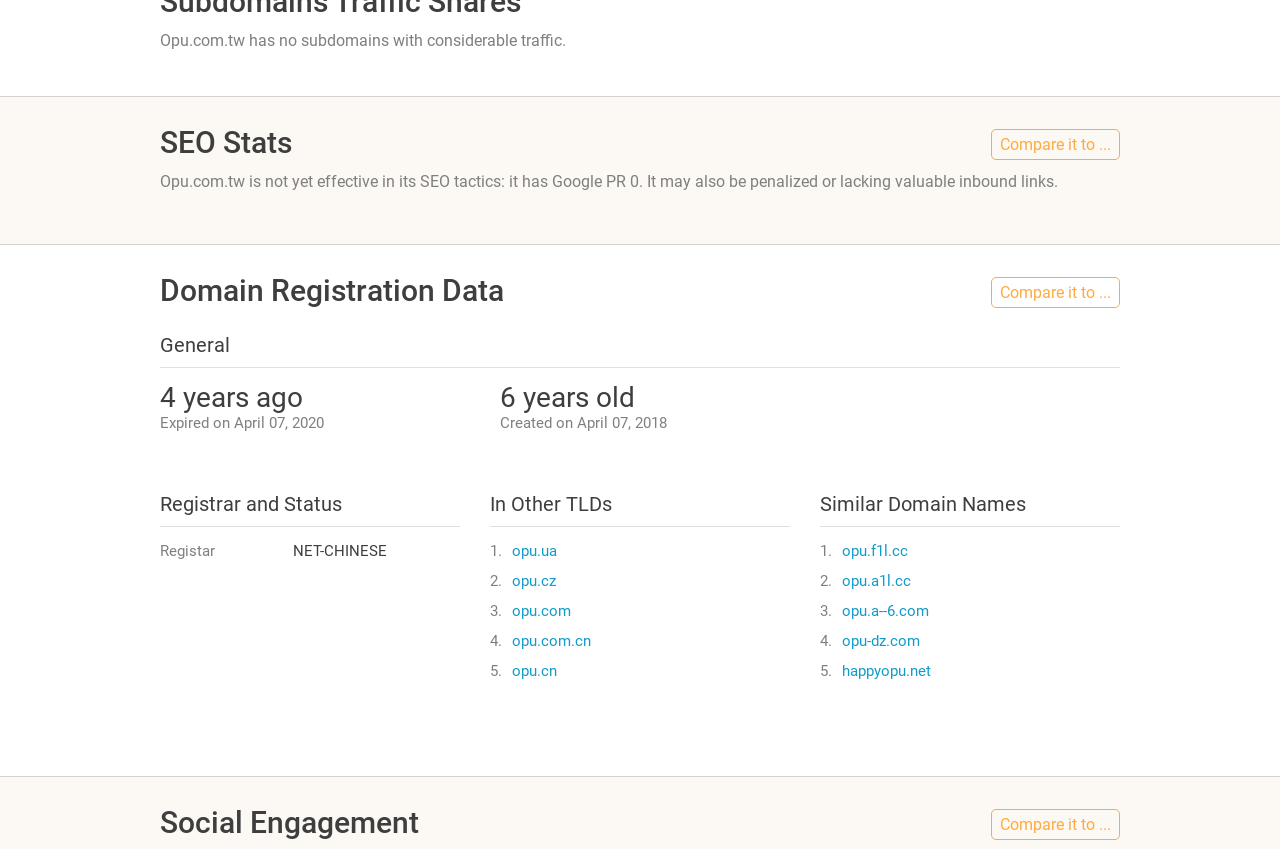Please determine the bounding box coordinates of the element's region to click for the following instruction: "View domain registration data".

[0.125, 0.322, 0.394, 0.363]